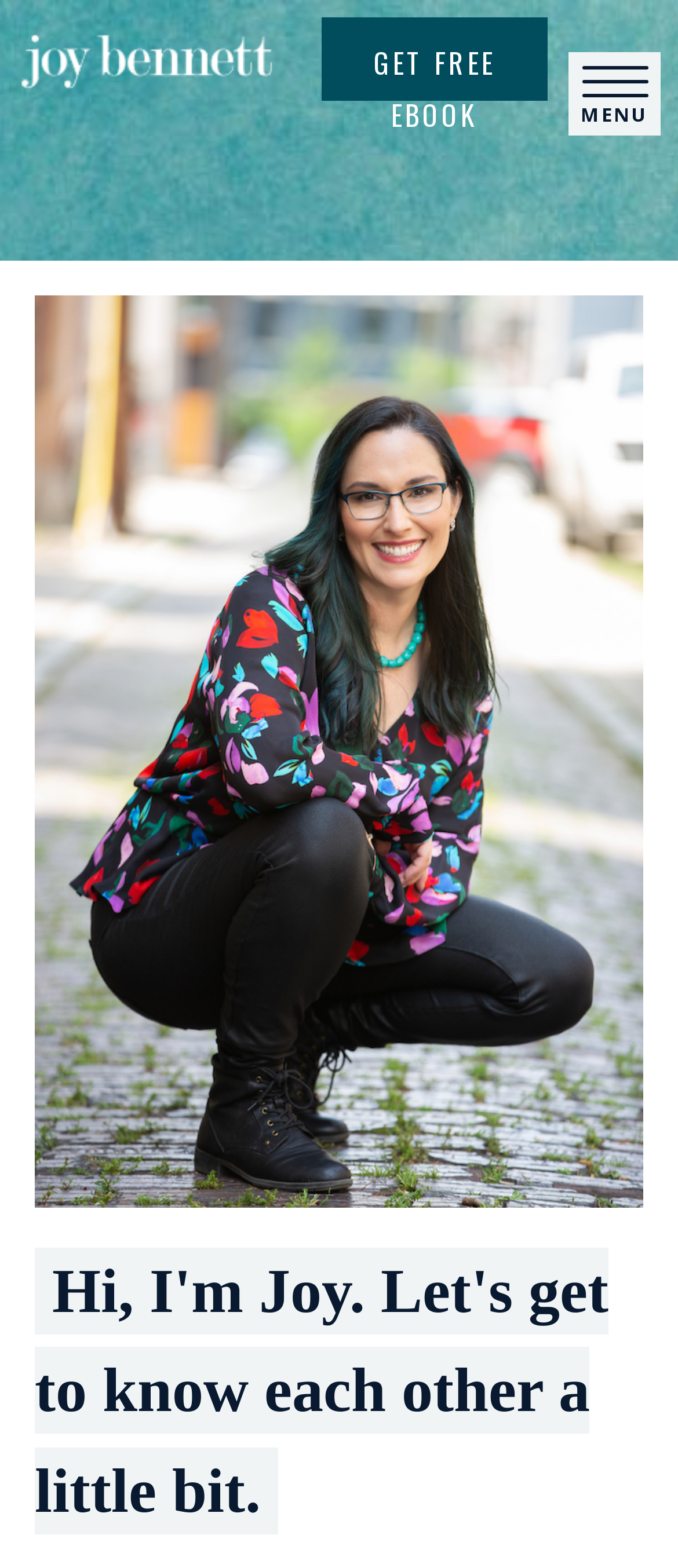Calculate the bounding box coordinates for the UI element based on the following description: "alt="joy-w-bennett-logo-white" title="joy-w-bennett-logo-white"". Ensure the coordinates are four float numbers between 0 and 1, i.e., [left, top, right, bottom].

[0.026, 0.026, 0.405, 0.047]